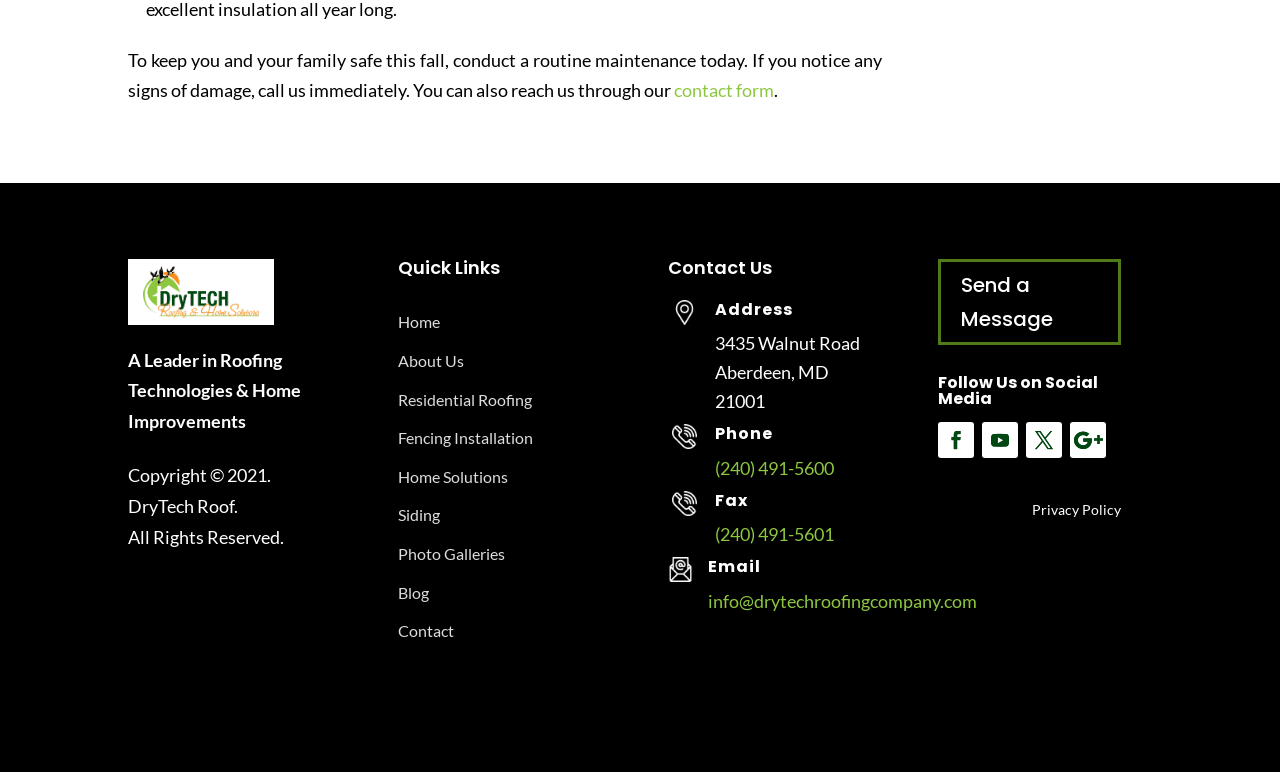Provide the bounding box coordinates of the area you need to click to execute the following instruction: "Visit the home page".

[0.311, 0.405, 0.344, 0.429]